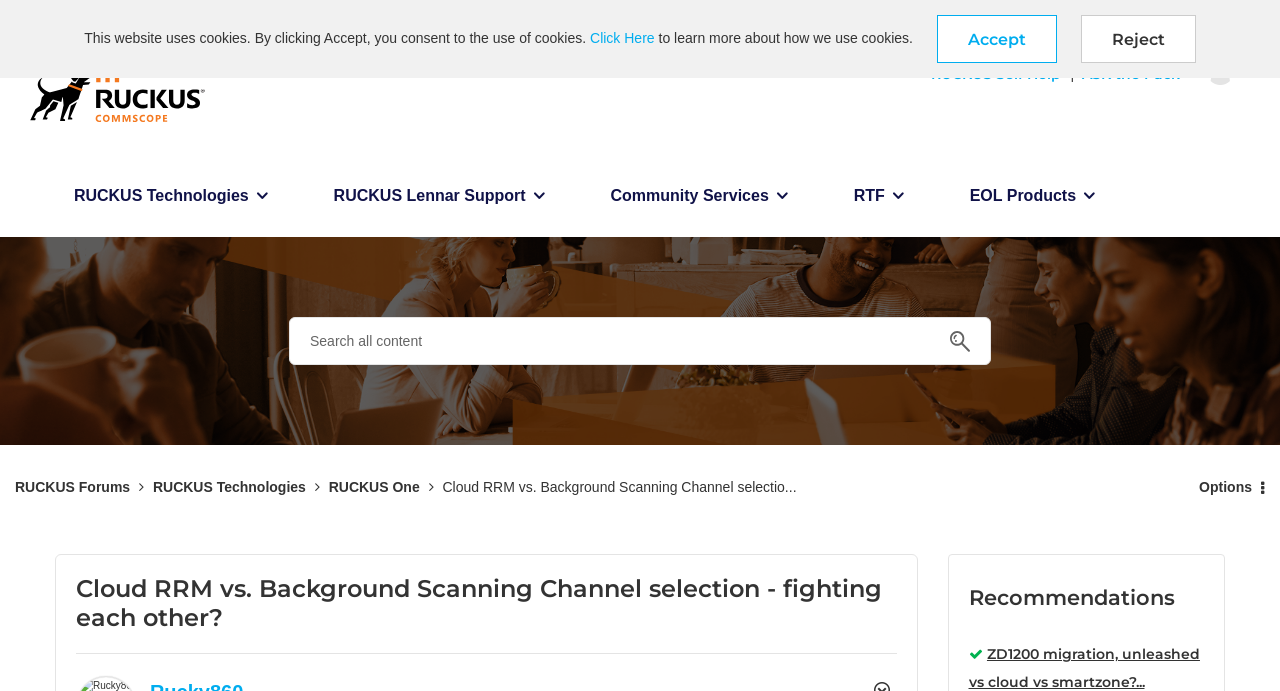Can you pinpoint the bounding box coordinates for the clickable element required for this instruction: "Read the topic 'Noob questions on KGF and G vs. Africa'"? The coordinates should be four float numbers between 0 and 1, i.e., [left, top, right, bottom].

None